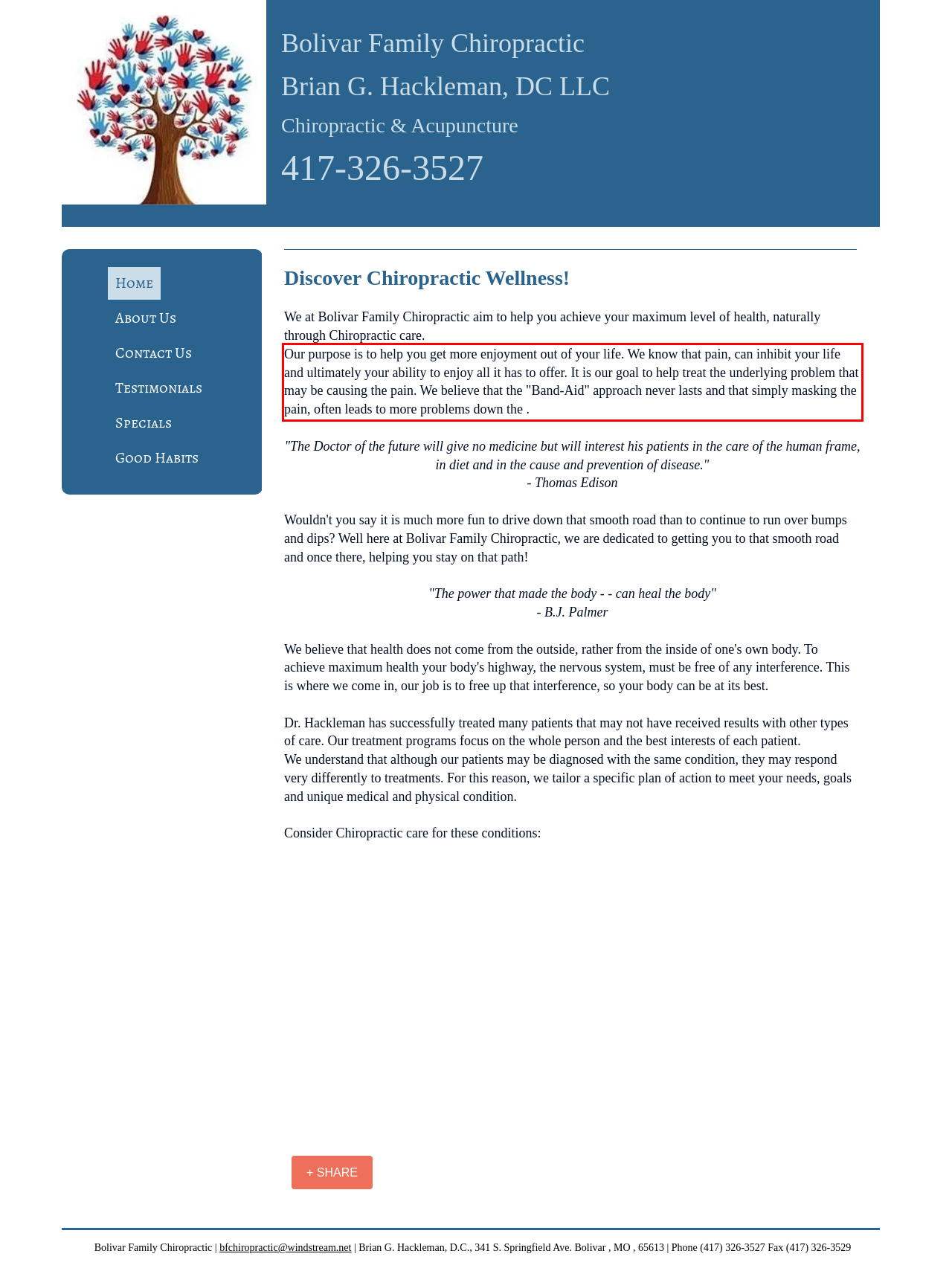View the screenshot of the webpage and identify the UI element surrounded by a red bounding box. Extract the text contained within this red bounding box.

Our purpose is to help you get more enjoyment out of your life. We know that pain, can inhibit your life and ultimately your ability to enjoy all it has to offer. It is our goal to help treat the underlying problem that may be causing the pain. We believe that the "Band-Aid" approach never lasts and that simply masking the pain, often leads to more problems down the .